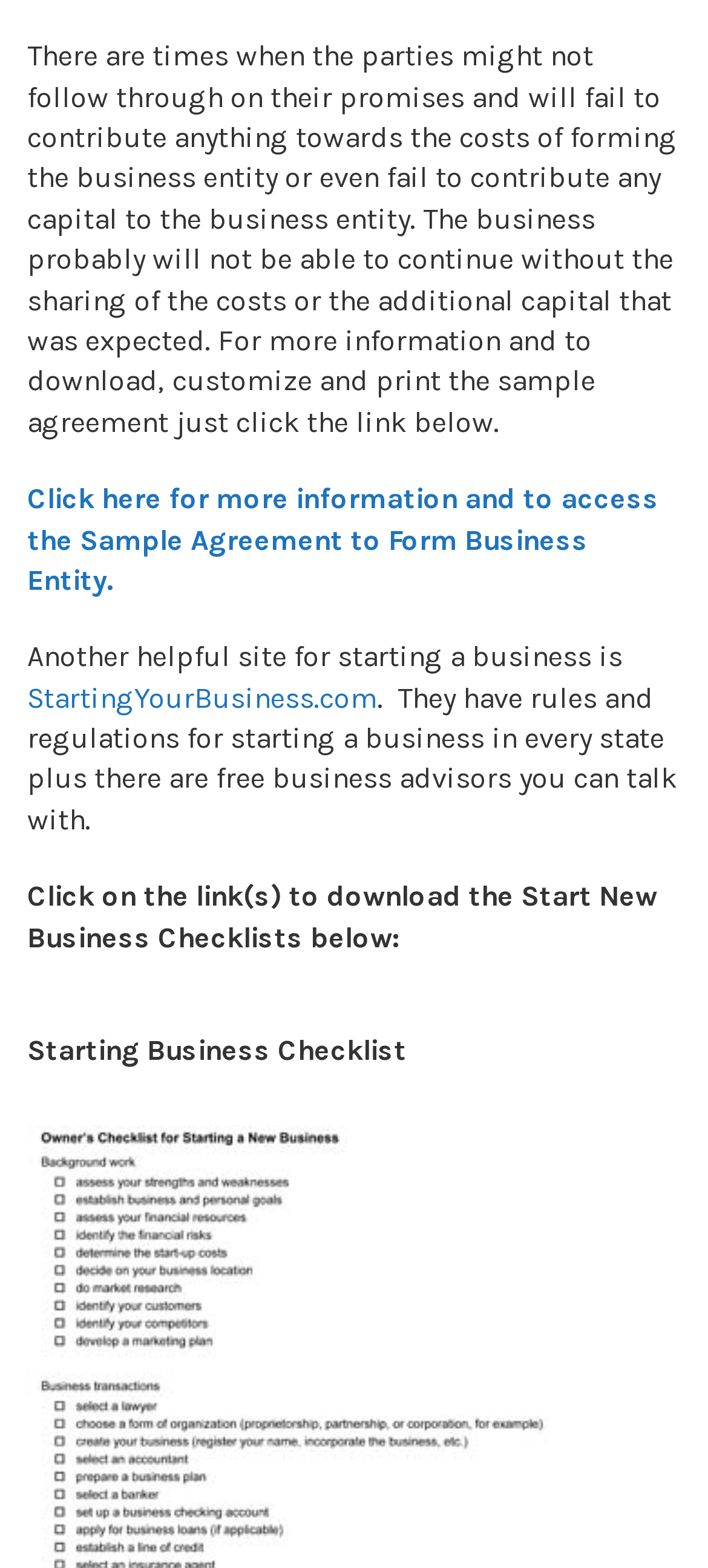Using the given element description, provide the bounding box coordinates (top-left x, top-left y, bottom-right x, bottom-right y) for the corresponding UI element in the screenshot: parent_node: Business Cash Requirements Checklist

[0.038, 0.931, 0.808, 0.953]